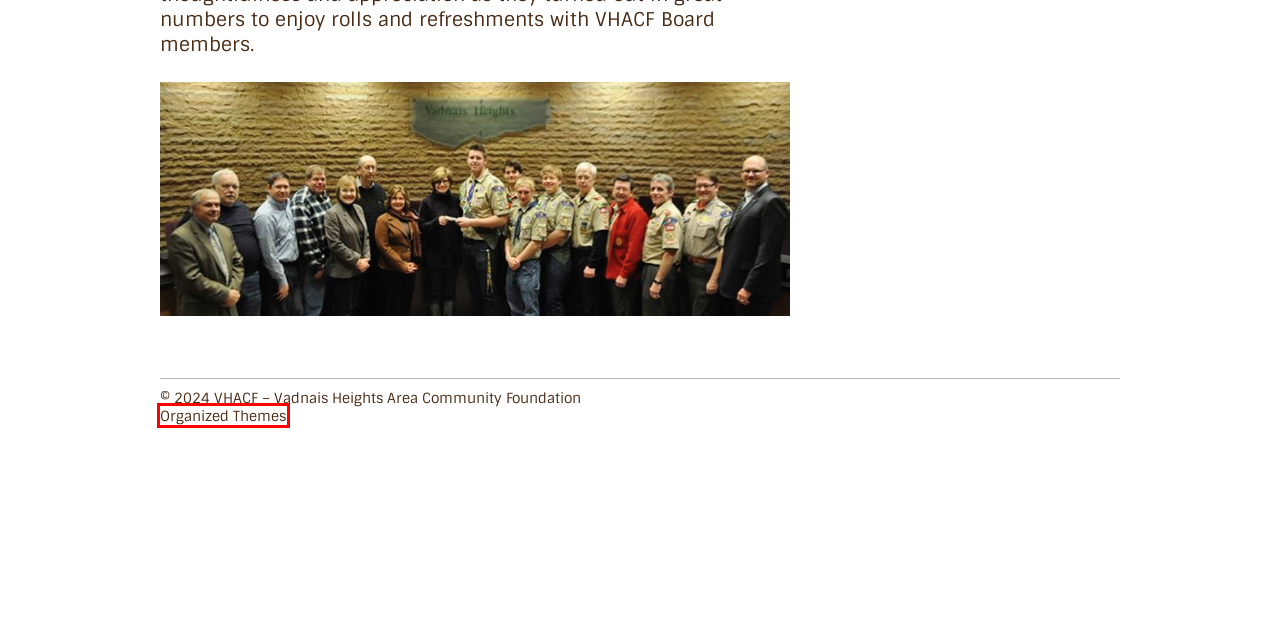With the provided webpage screenshot containing a red bounding box around a UI element, determine which description best matches the new webpage that appears after clicking the selected element. The choices are:
A. developer | VHACF - Vadnais Heights Area Community Foundation
B. Grant Recipient News | VHACF - Vadnais Heights Area Community Foundation
C. Grant Application | VHACF - Vadnais Heights Area Community Foundation
D. Donate | VHACF - Vadnais Heights Area Community Foundation
E. About Us | VHACF - Vadnais Heights Area Community Foundation
F. Organized Themes - Easy to use, modern WordPress themes
G. Contact Us | VHACF - Vadnais Heights Area Community Foundation
H. Vadnais Heights Area Community Foundation | GiveMN

F